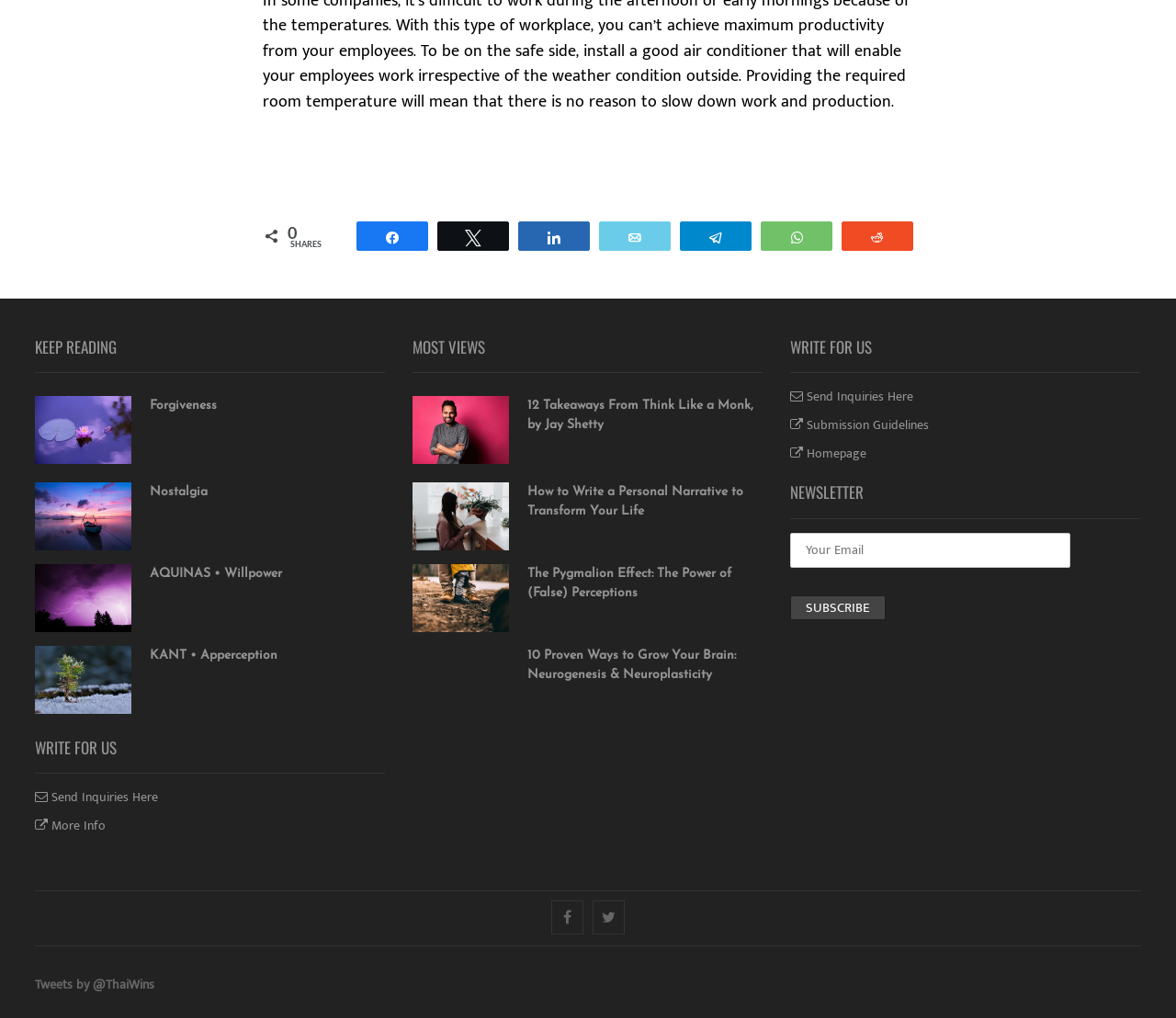Identify the bounding box coordinates of the part that should be clicked to carry out this instruction: "Subscribe to the newsletter".

[0.672, 0.584, 0.753, 0.609]